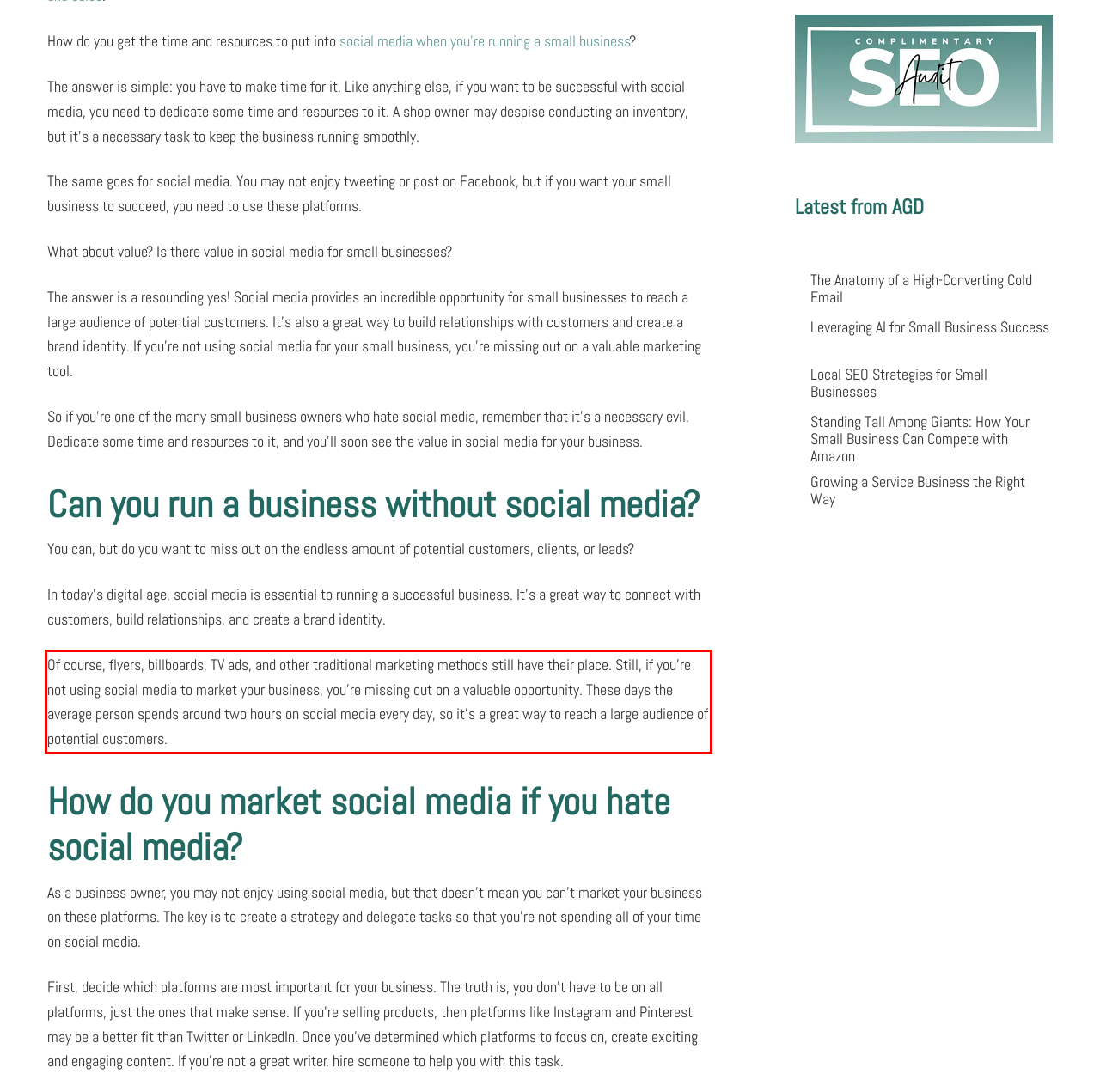You have a screenshot of a webpage, and there is a red bounding box around a UI element. Utilize OCR to extract the text within this red bounding box.

Of course, flyers, billboards, TV ads, and other traditional marketing methods still have their place. Still, if you’re not using social media to market your business, you’re missing out on a valuable opportunity. These days the average person spends around two hours on social media every day, so it’s a great way to reach a large audience of potential customers.